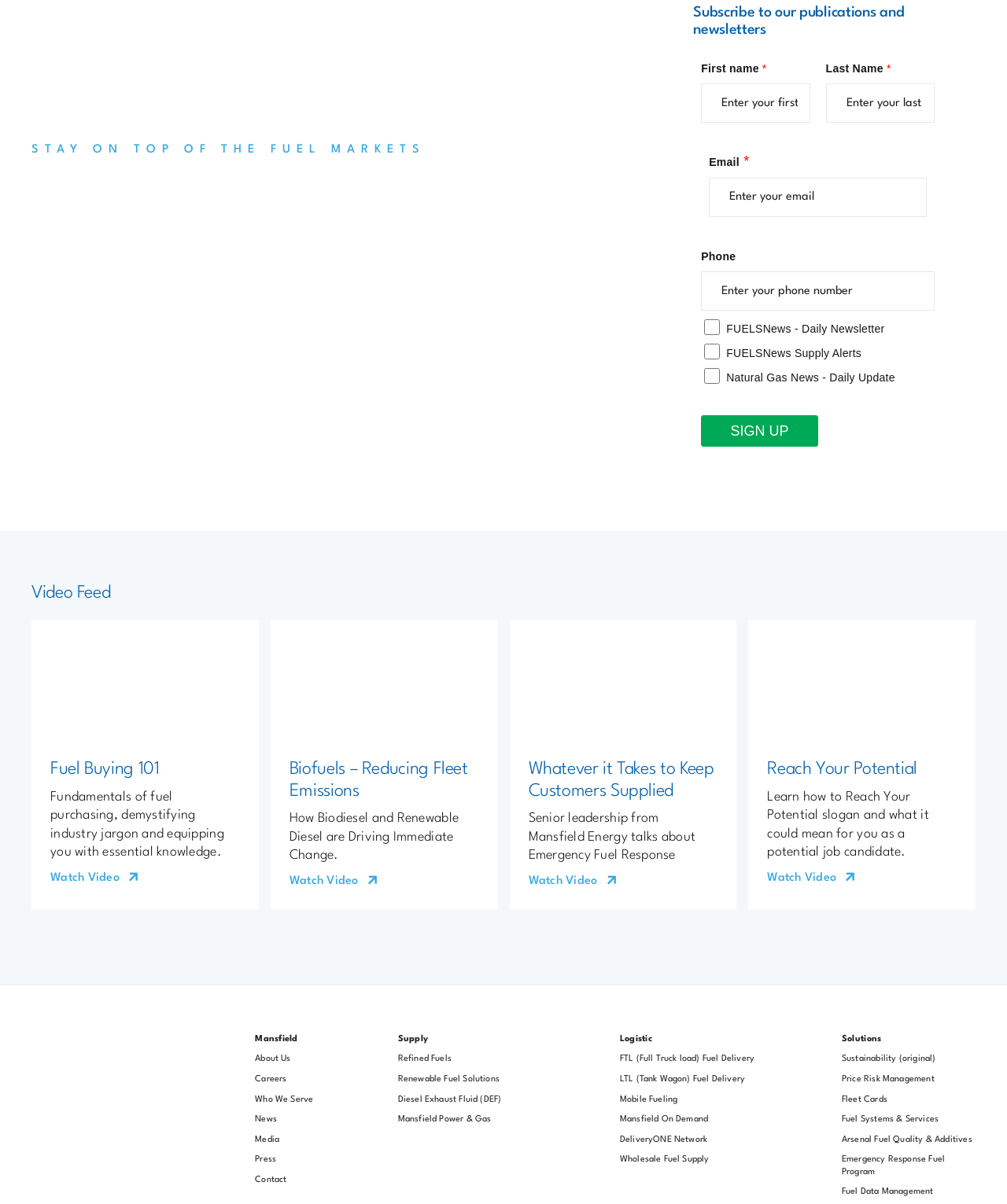Specify the bounding box coordinates of the area to click in order to execute this command: 'Read the latest news'. The coordinates should consist of four float numbers ranging from 0 to 1, and should be formatted as [left, top, right, bottom].

[0.031, 0.228, 0.107, 0.238]